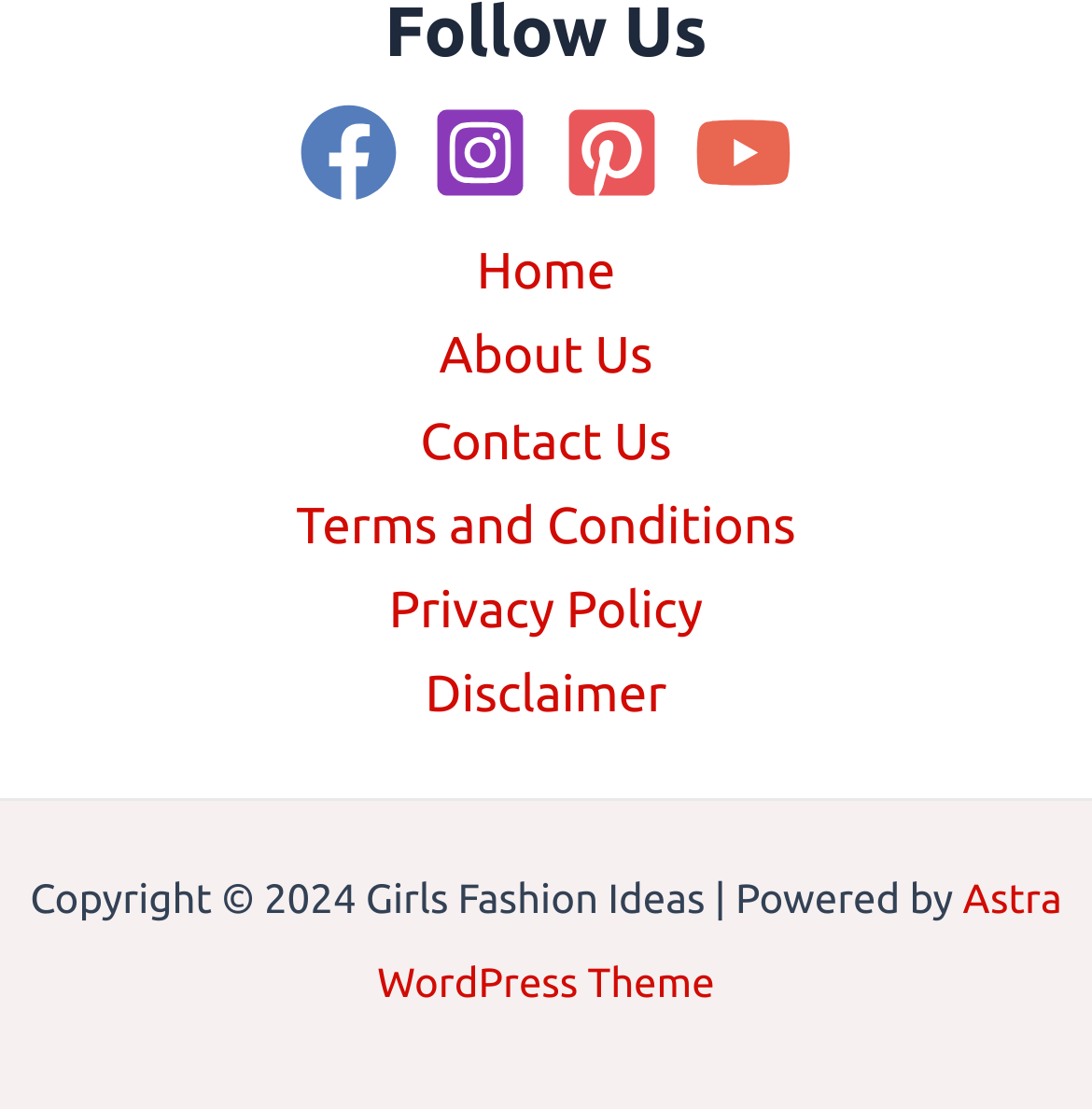Show the bounding box coordinates for the HTML element as described: "Privacy Policy".

[0.305, 0.512, 0.695, 0.588]